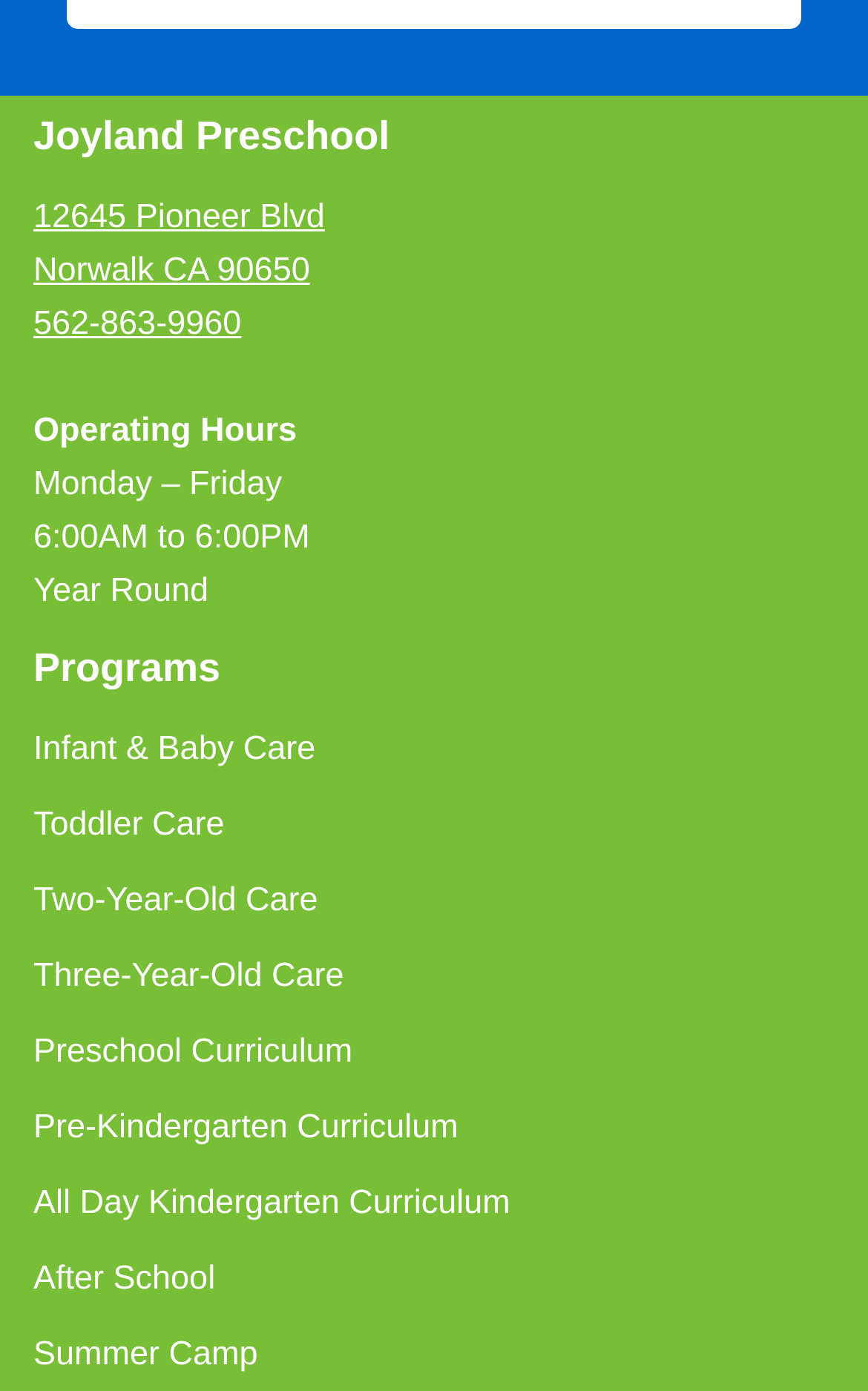Find the bounding box coordinates for the HTML element specified by: "562-863-9960".

[0.038, 0.22, 0.278, 0.247]